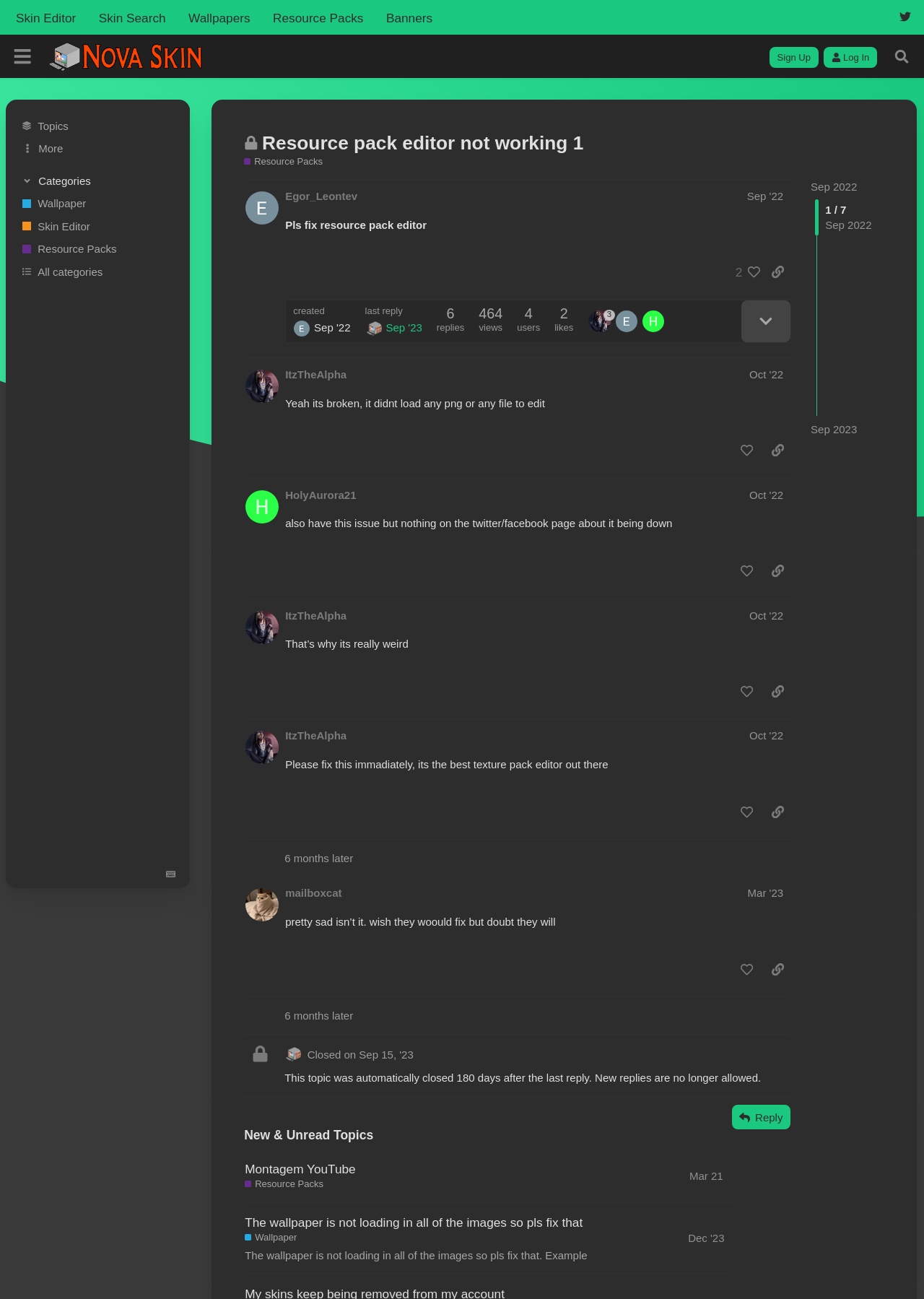What is the name of the website?
Kindly offer a detailed explanation using the data available in the image.

I determined the answer by looking at the link 'Nova Skin' with the image 'Nova Skin' inside the header section, which is a common location for a website's logo and name.